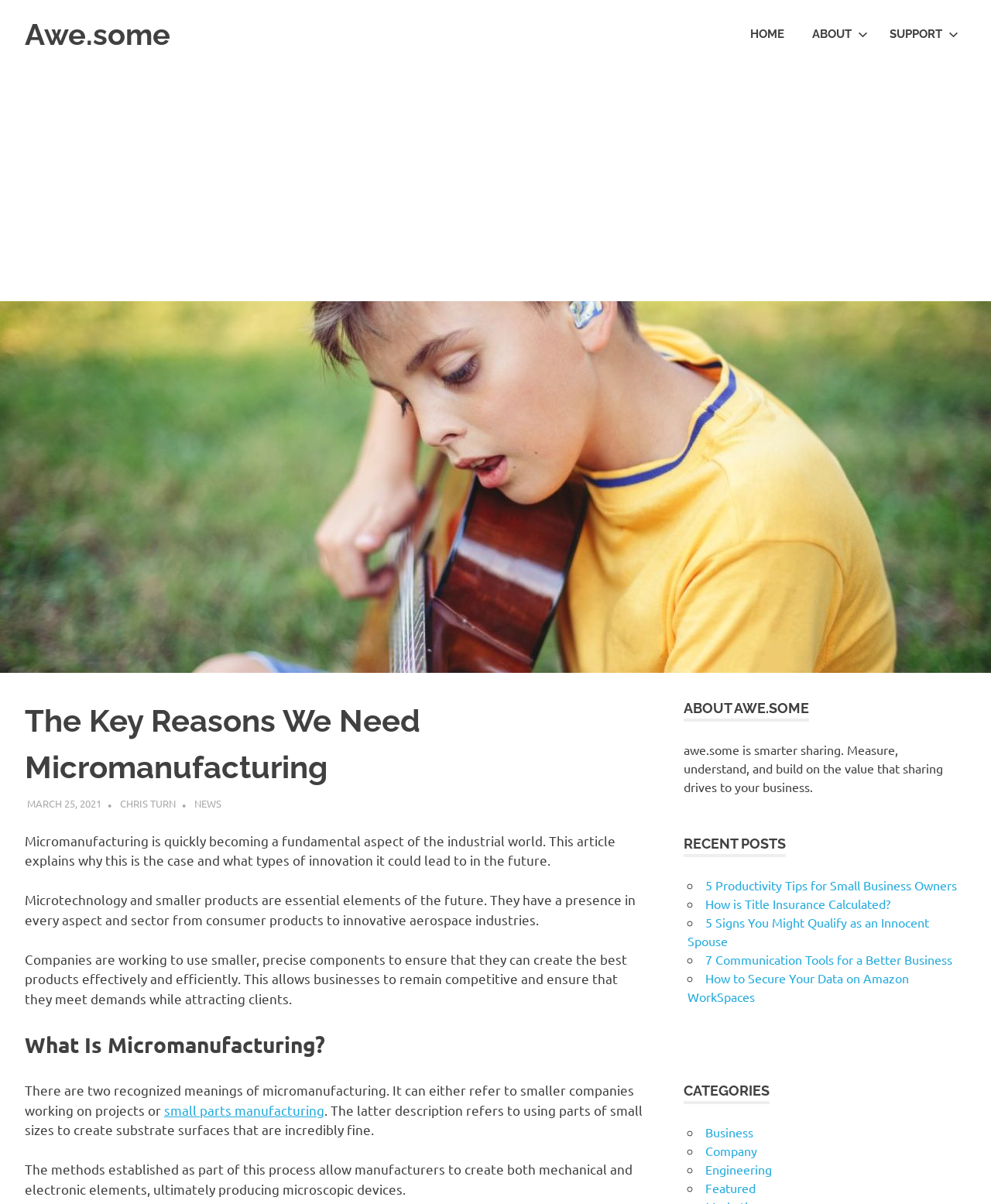Please identify the bounding box coordinates of the element that needs to be clicked to execute the following command: "Learn more about 'awe.some' and its smarter sharing". Provide the bounding box using four float numbers between 0 and 1, formatted as [left, top, right, bottom].

[0.69, 0.616, 0.952, 0.66]